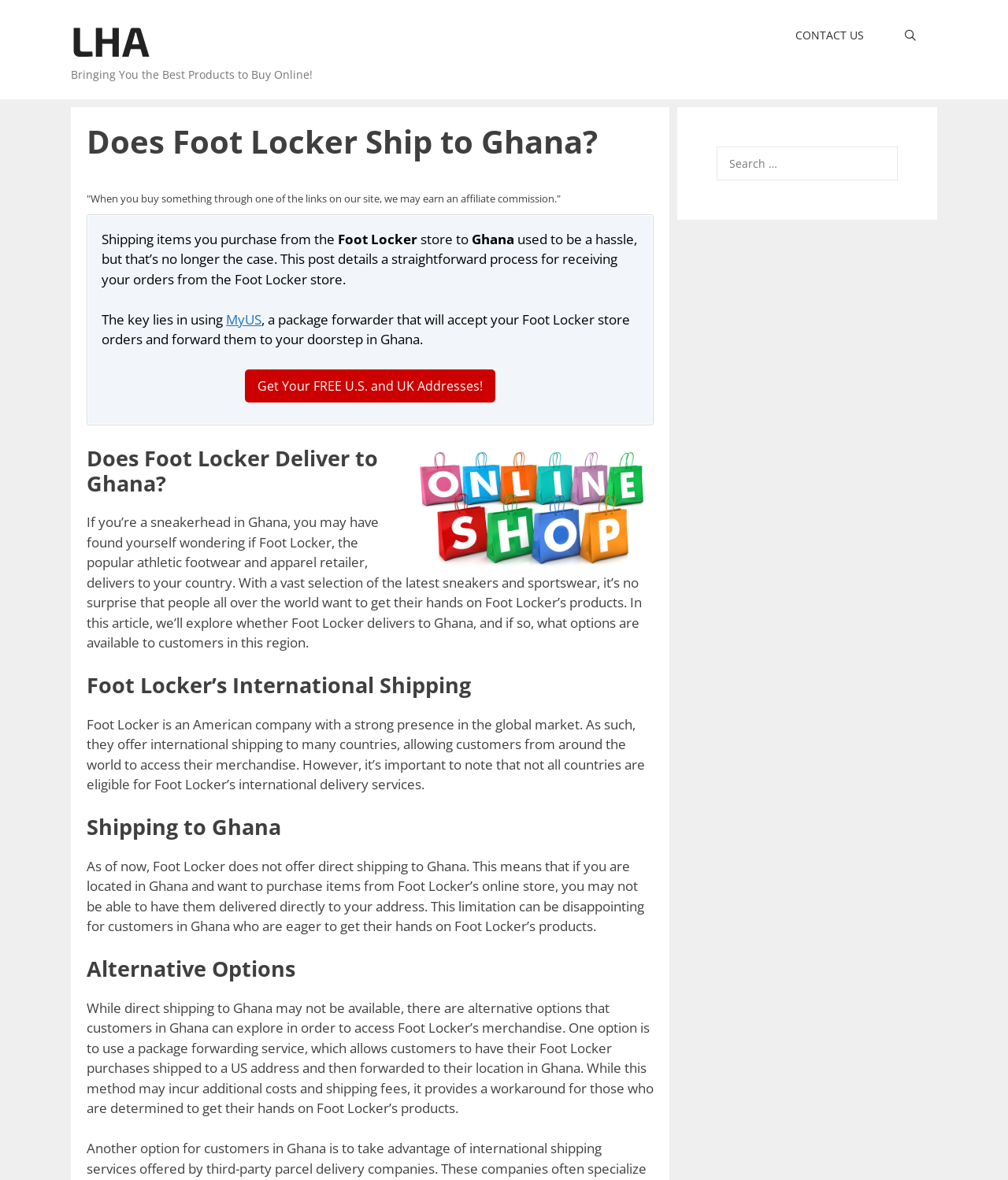What is the alternative option for customers in Ghana?
Please answer the question with as much detail as possible using the screenshot.

The alternative option for customers in Ghana can be found in the section 'Alternative Options' of the article. The static text 'One option is to use a package forwarding service, which allows customers to have their Foot Locker purchases shipped to a US address and then forwarded to their location in Ghana.' suggests that the alternative option is to use a package forwarding service.